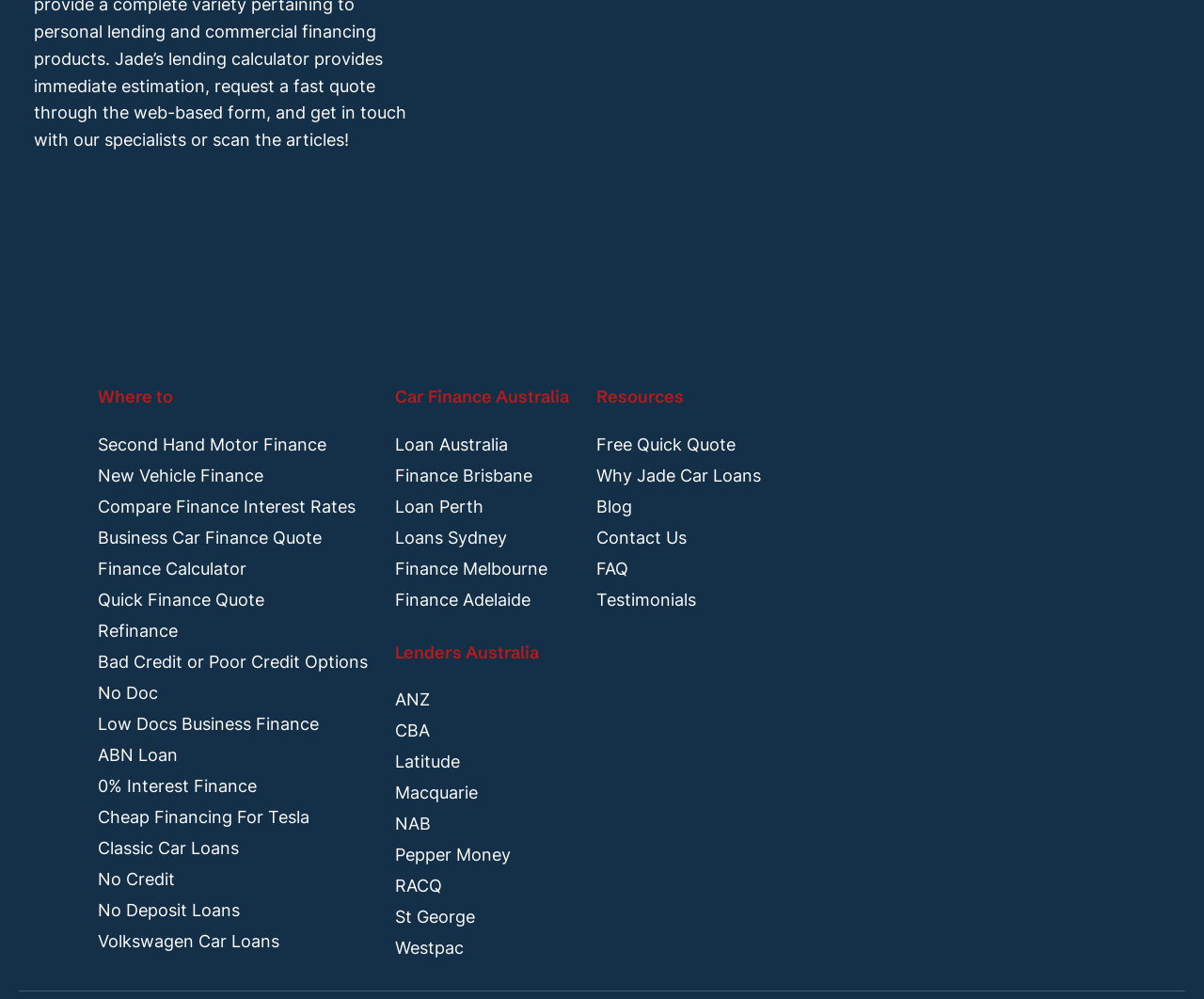Pinpoint the bounding box coordinates of the element you need to click to execute the following instruction: "Get a 'Quick Finance Quote'". The bounding box should be represented by four float numbers between 0 and 1, in the format [left, top, right, bottom].

[0.081, 0.589, 0.219, 0.612]